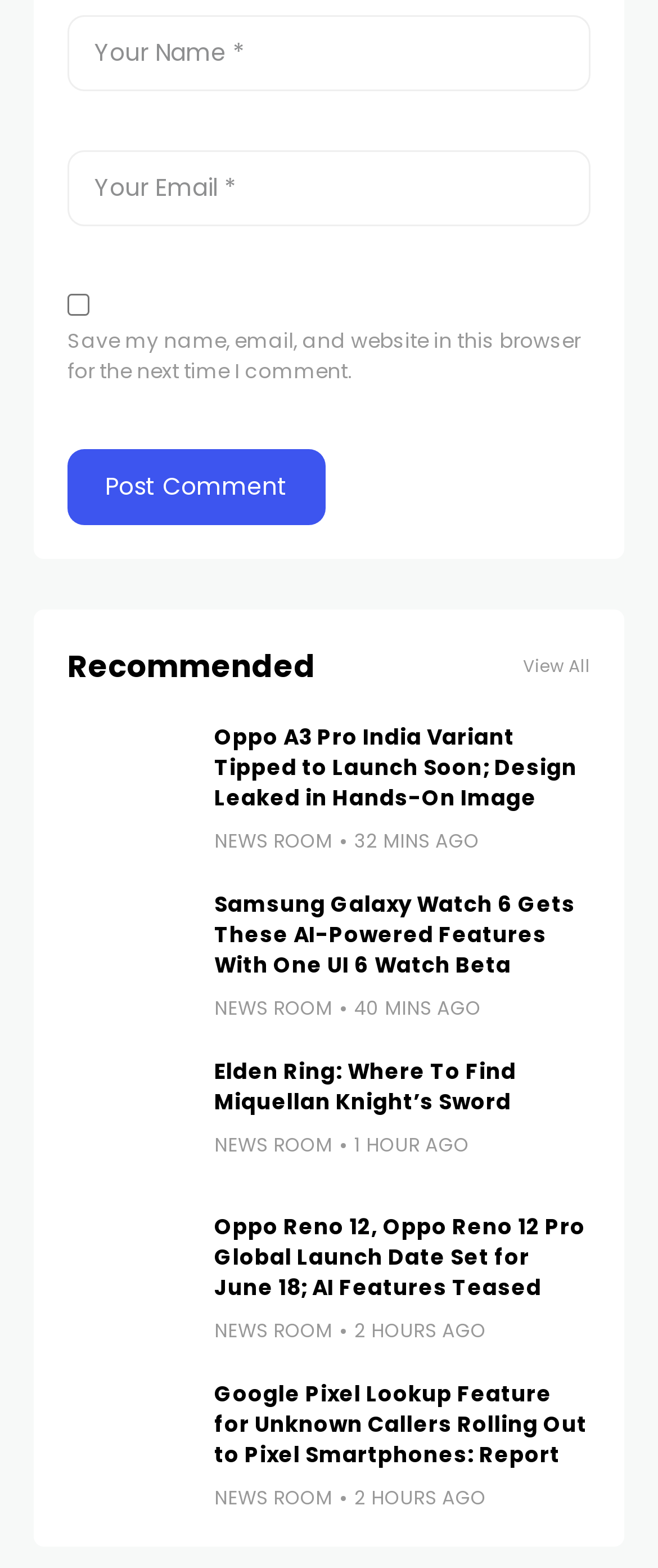Please provide a brief answer to the question using only one word or phrase: 
What is the title of the first article?

Oppo A3 Pro India Variant Tipped to Launch Soon